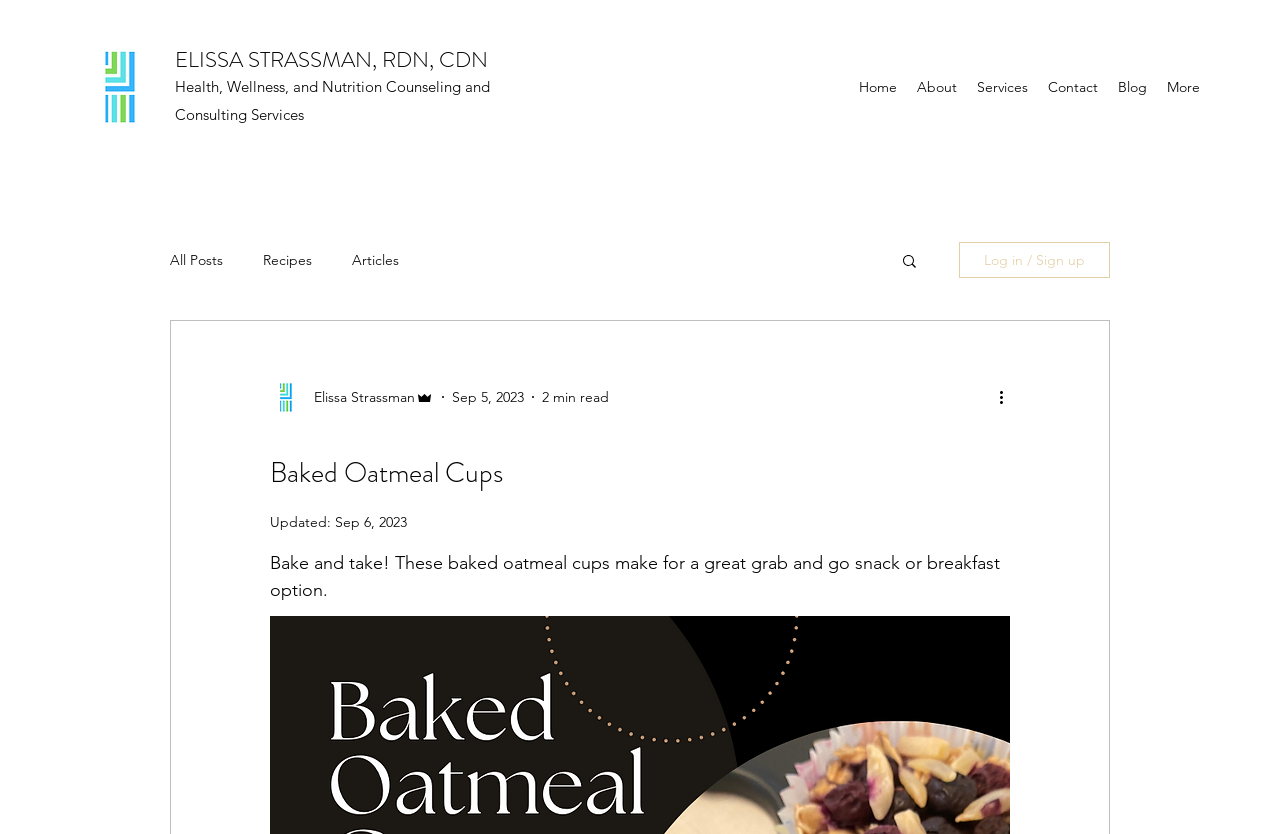What is the purpose of the 'Search' button?
Provide a detailed answer to the question using information from the image.

The 'Search' button is located in the top-right section of the webpage, and it is likely used to search for specific content within the blog. This can be inferred from its placement and the fact that it is a button, which suggests that it performs an action.